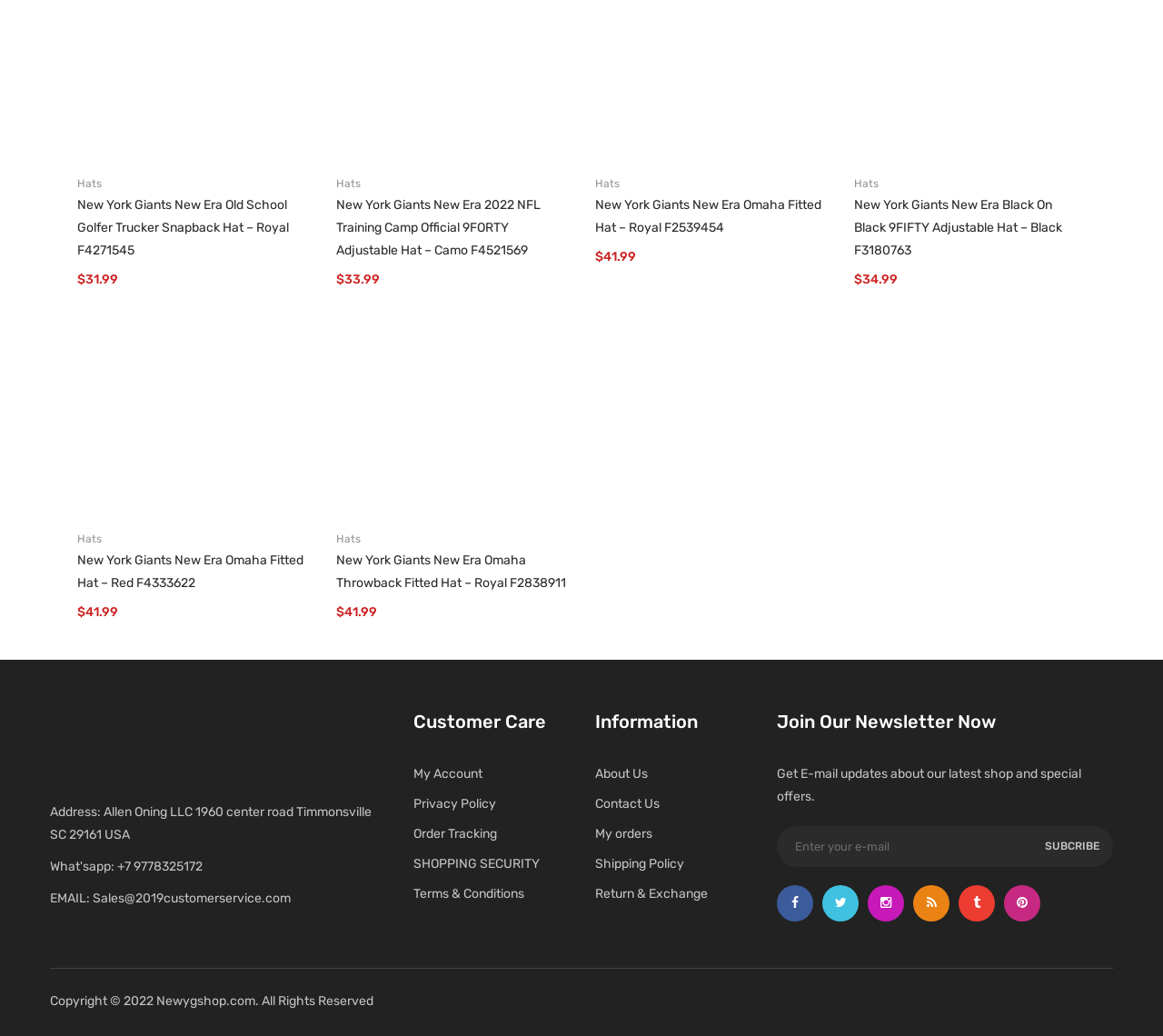Answer the question with a single word or phrase: 
What is the price of the New York Giants New Era Old School Golfer Trucker Snapback Hat?

$31.99